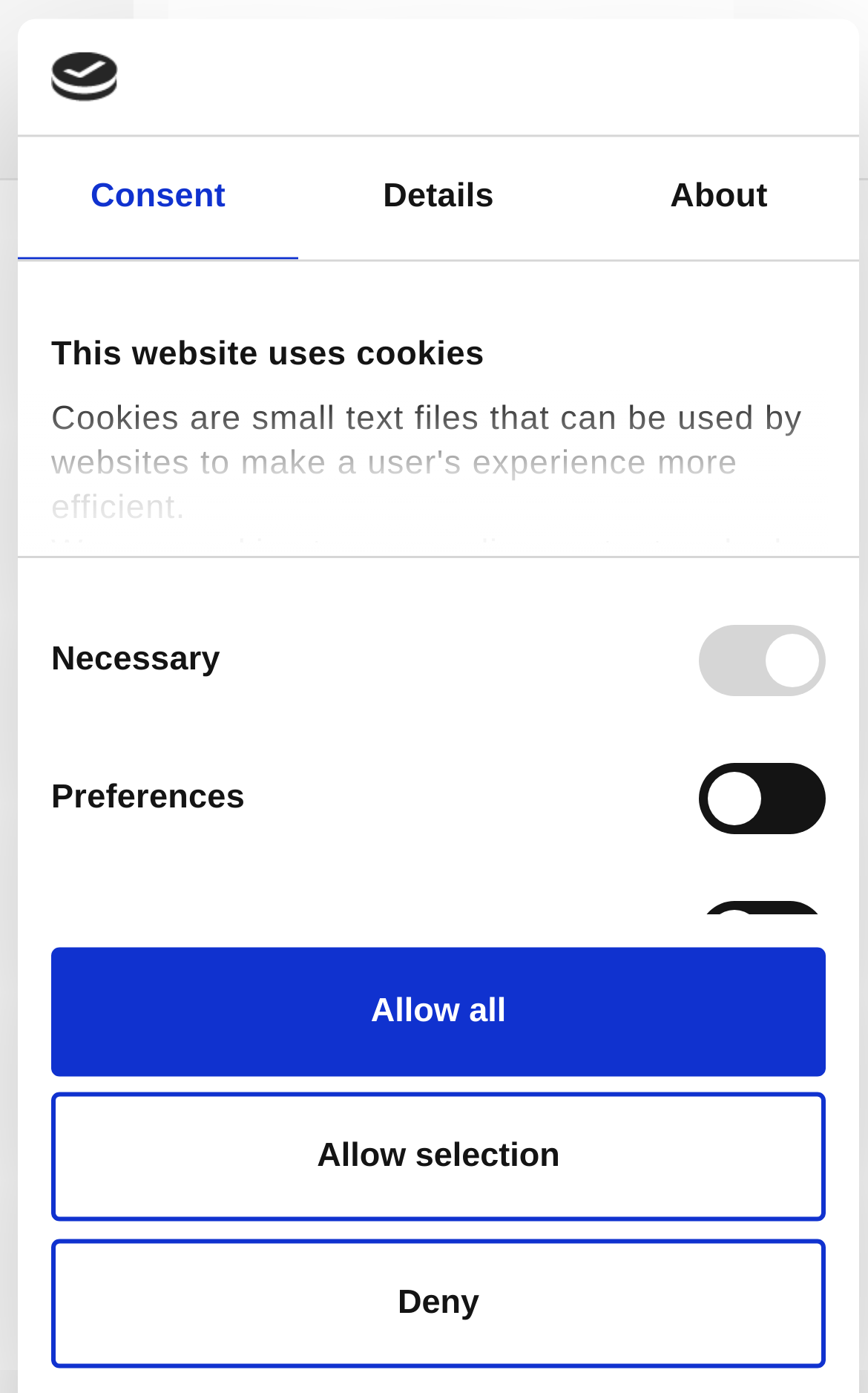Who is the author of the article?
Look at the screenshot and respond with a single word or phrase.

PLAY THE GAME